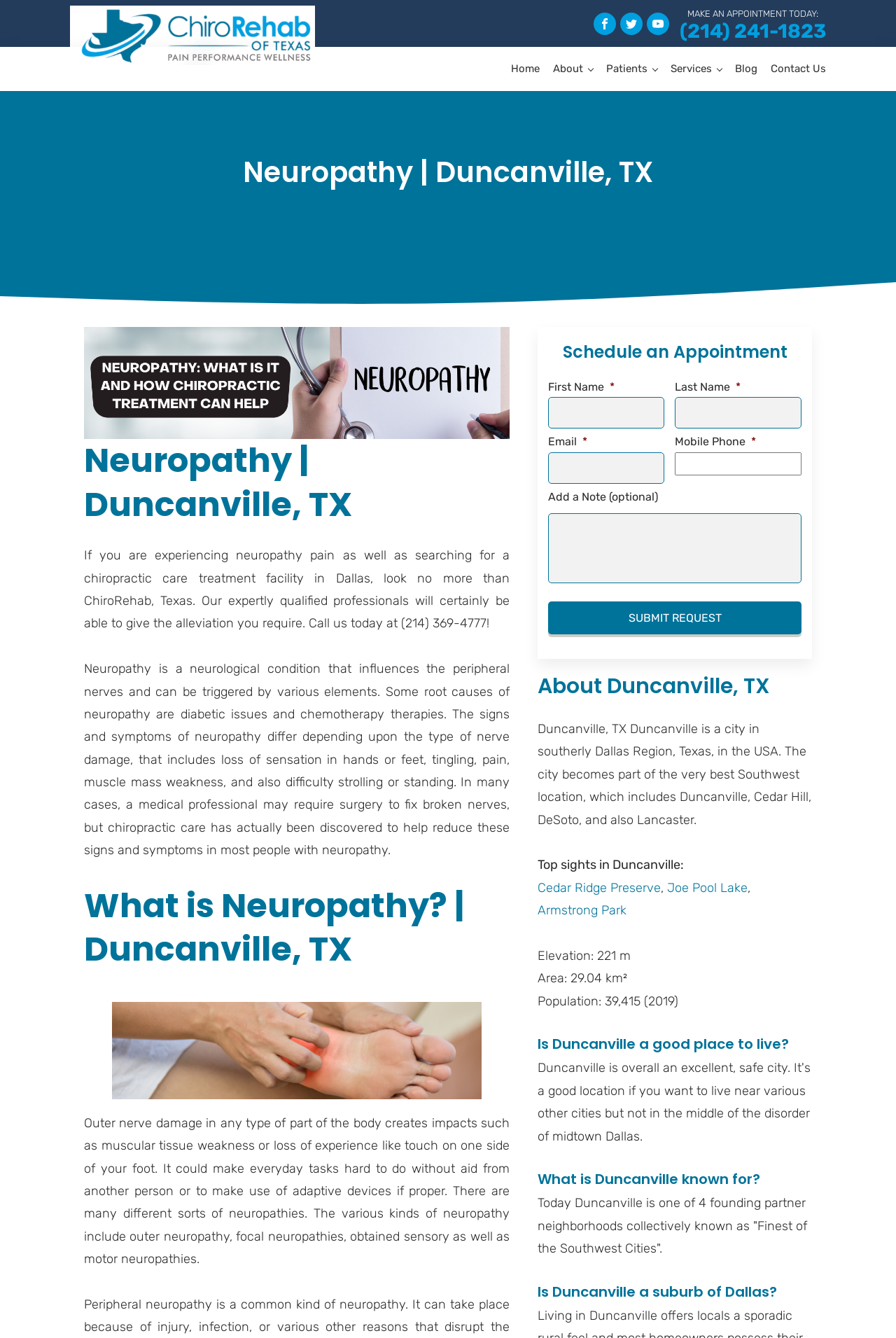Identify and provide the text content of the webpage's primary headline.

Neuropathy | Duncanville, TX